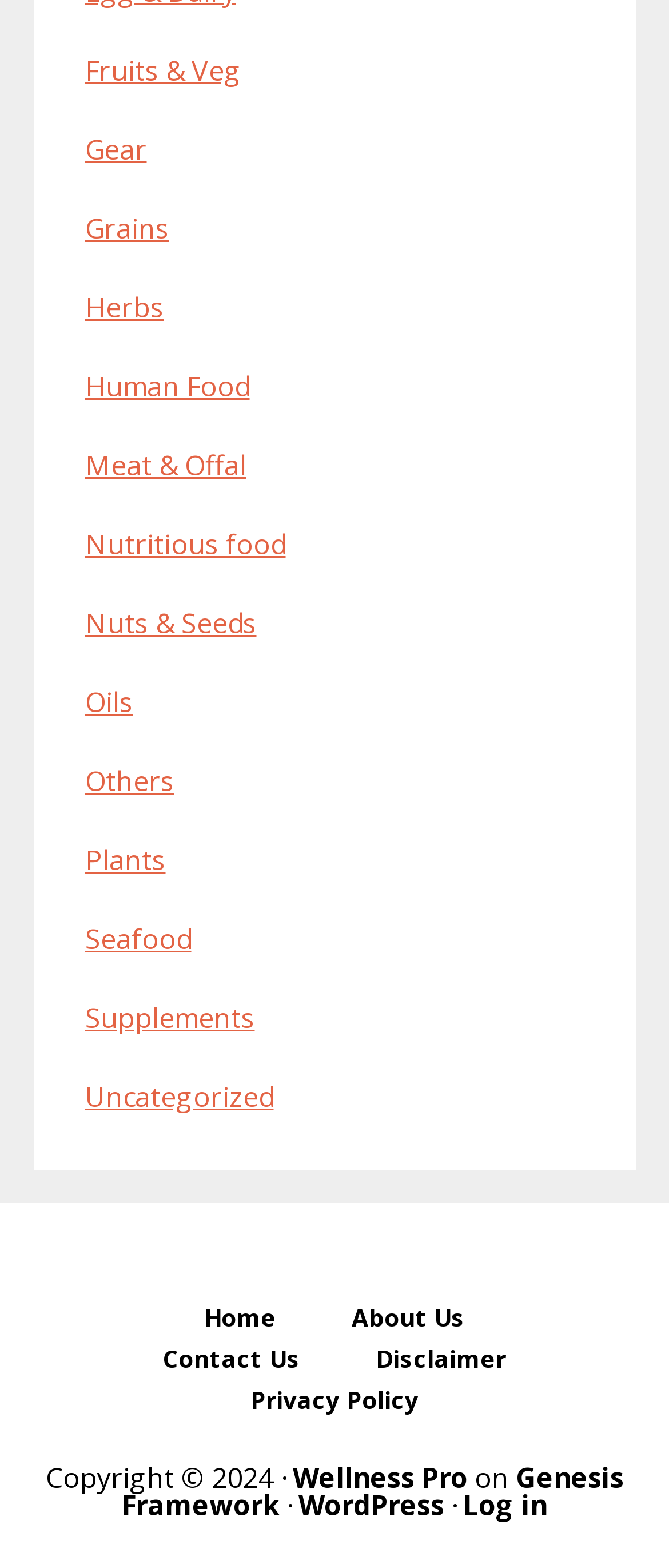Respond with a single word or phrase to the following question:
What is the name of the website?

Wellness Pro